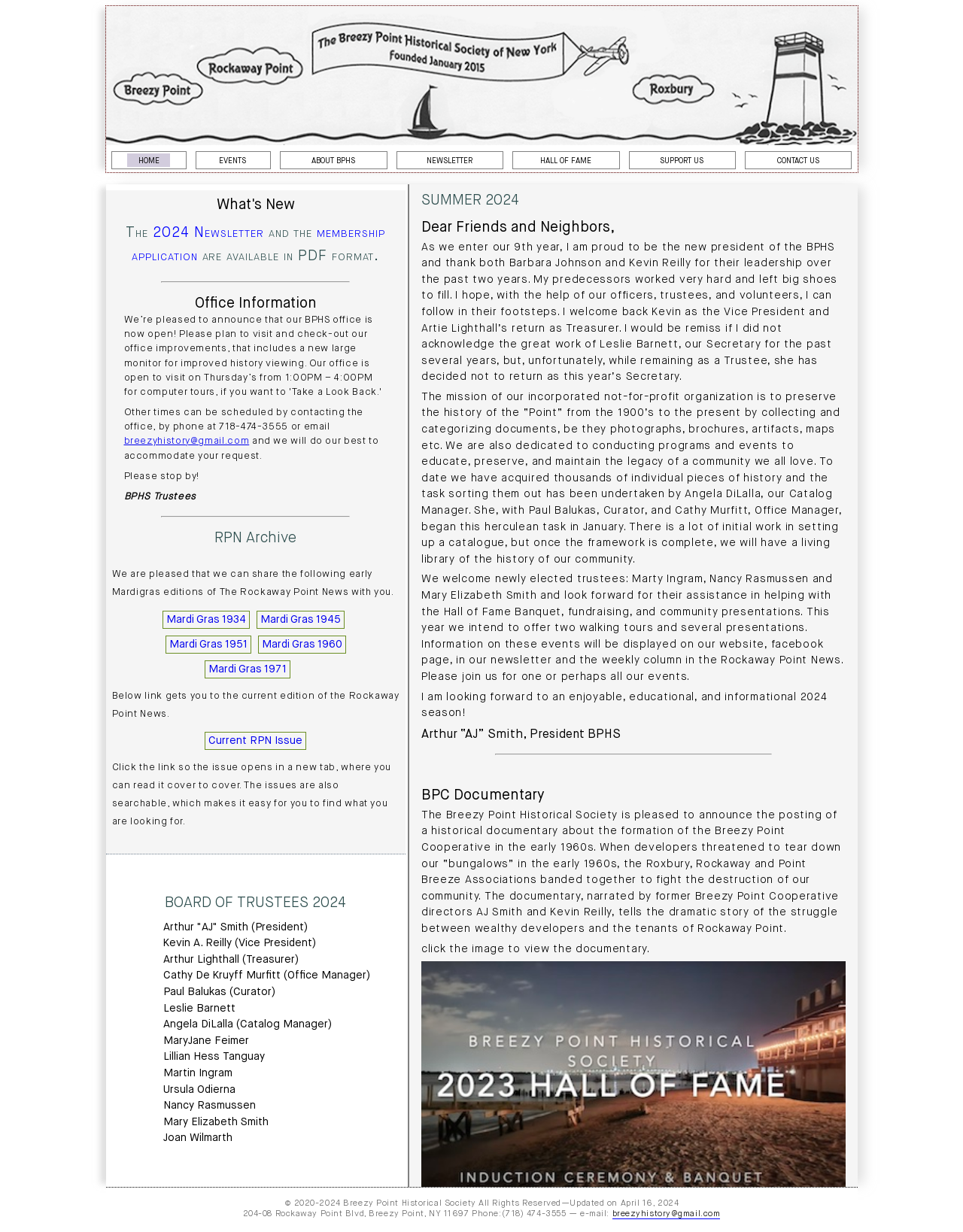Please determine the bounding box coordinates, formatted as (top-left x, top-left y, bottom-right x, bottom-right y), with all values as floating point numbers between 0 and 1. Identify the bounding box of the region described as: Kevin A. Reilly (Vice President)

[0.169, 0.761, 0.328, 0.77]